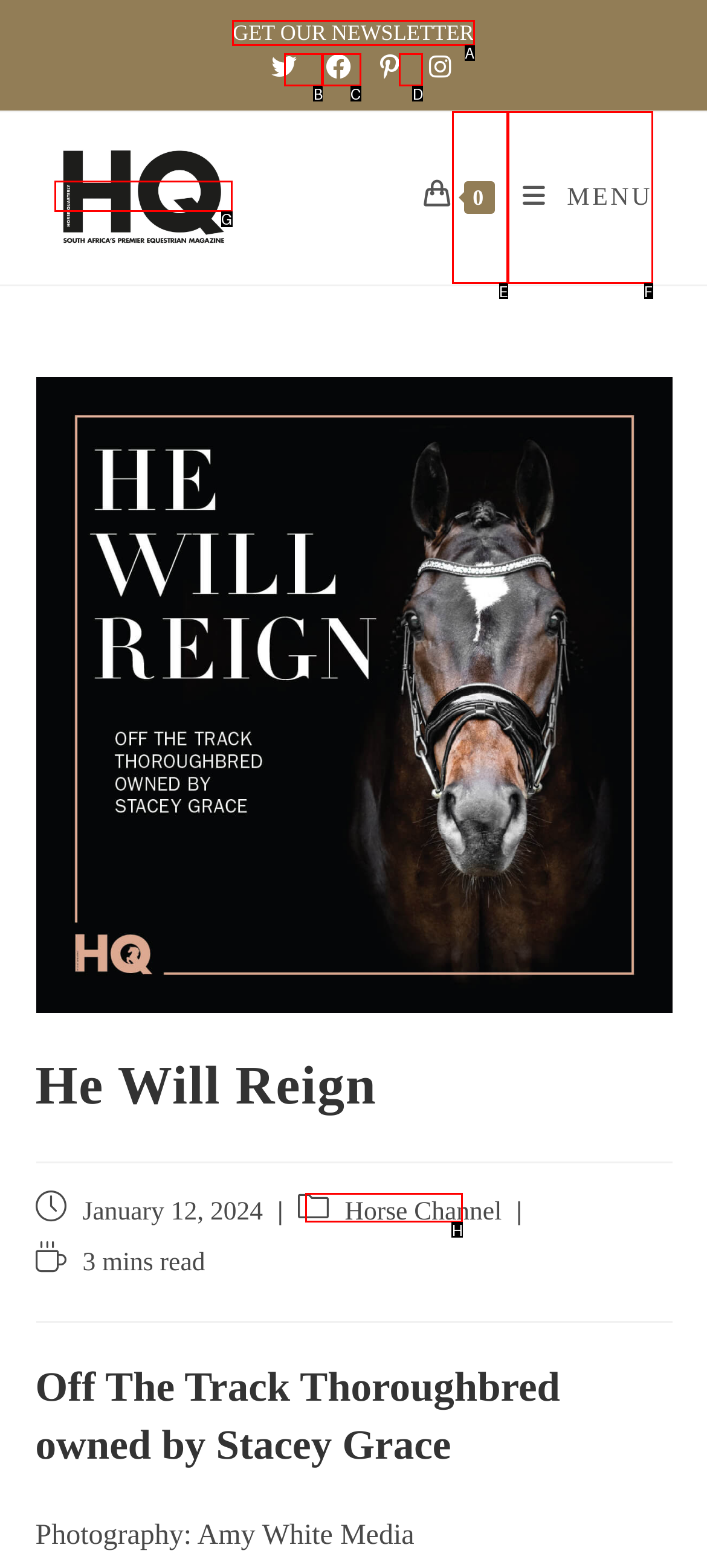Which UI element should you click on to achieve the following task: Get the newsletter? Provide the letter of the correct option.

A